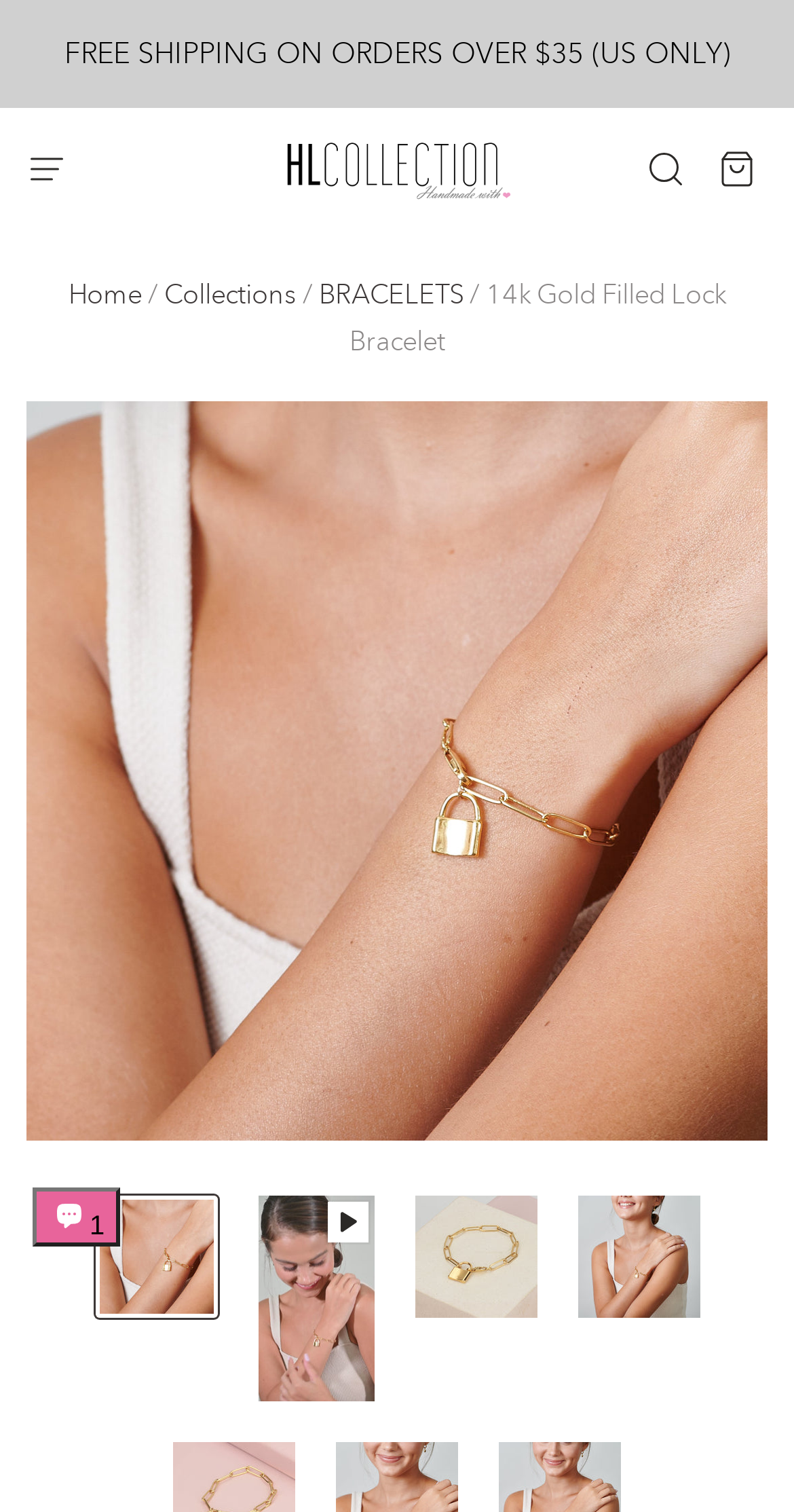How many thumbnails are displayed for the product?
Provide an in-depth and detailed answer to the question.

I counted the number of button elements with images that appear to be thumbnails of the product. There are four such elements, indicating that four thumbnails are displayed for the product.